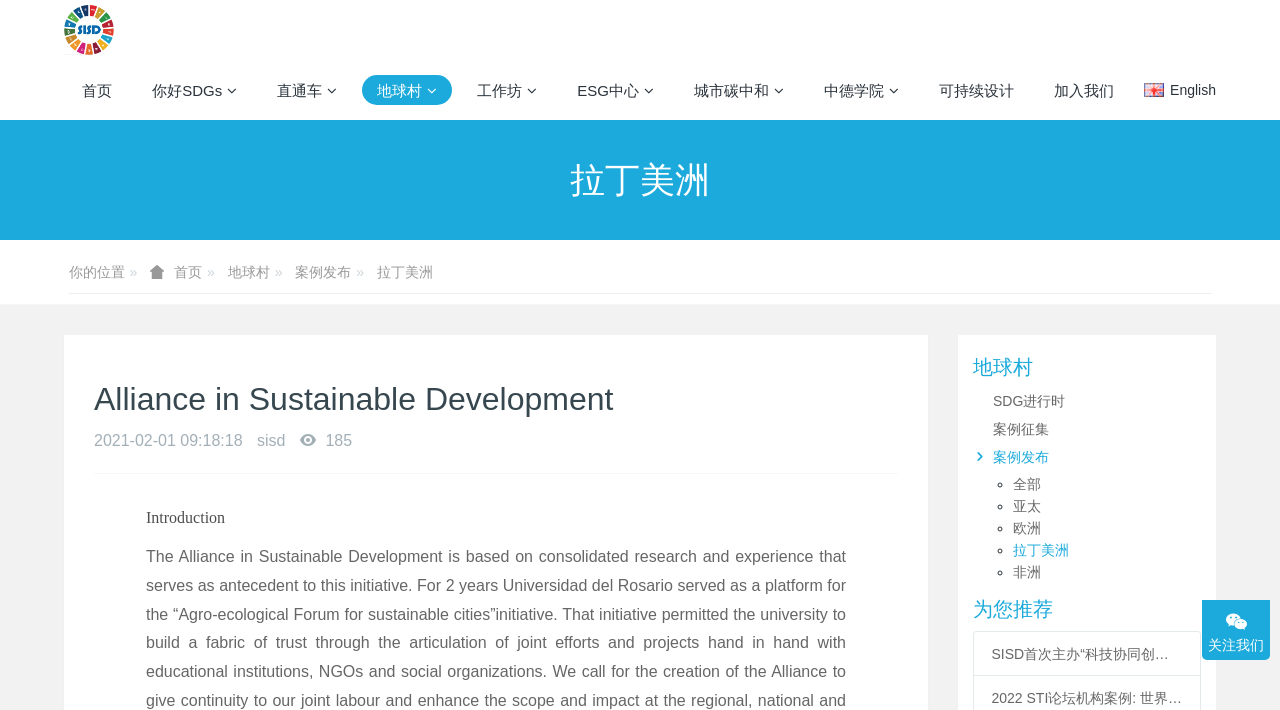Locate the bounding box coordinates of the clickable region to complete the following instruction: "Read the introduction."

[0.114, 0.717, 0.176, 0.741]